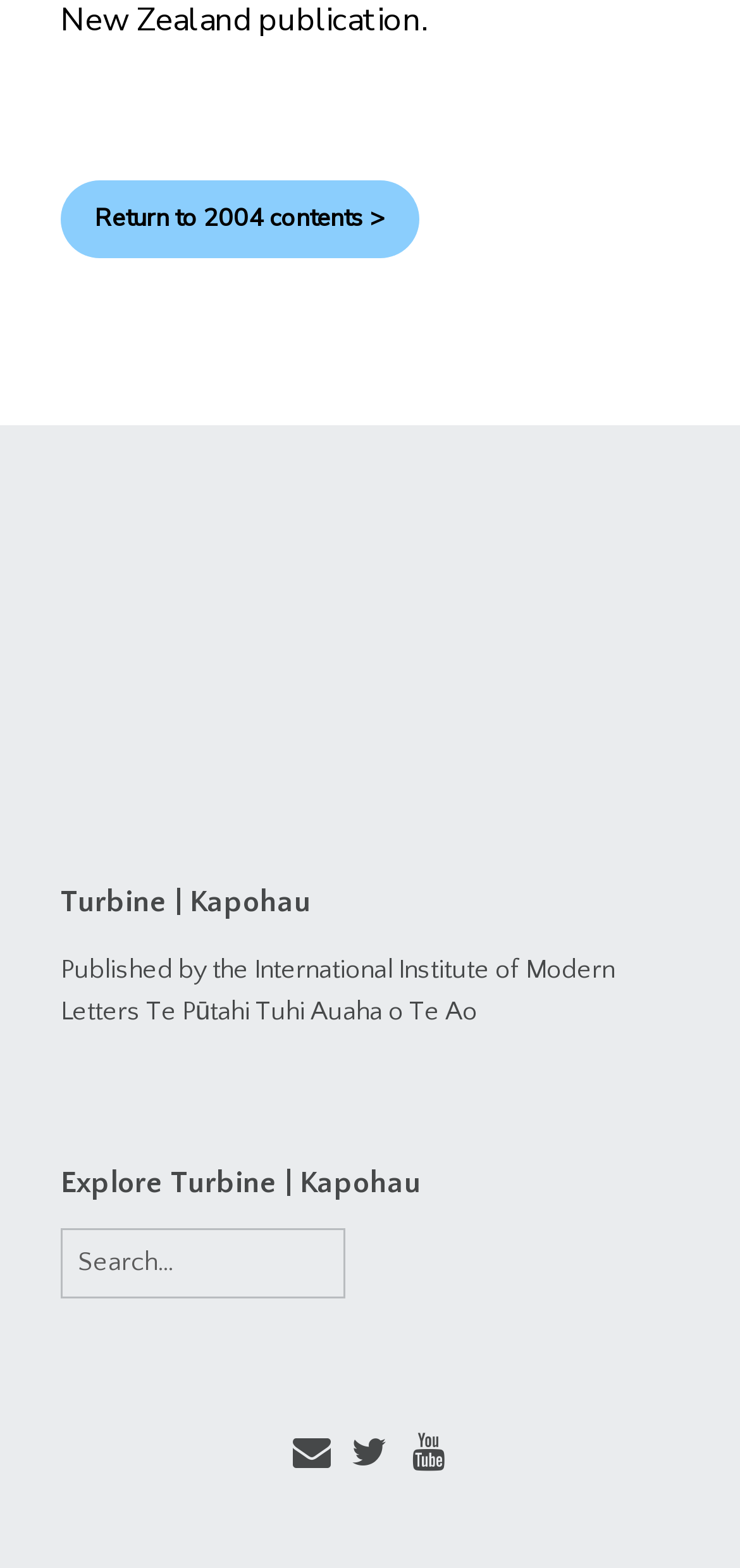Please give a concise answer to this question using a single word or phrase: 
How many complementary sections are there?

3